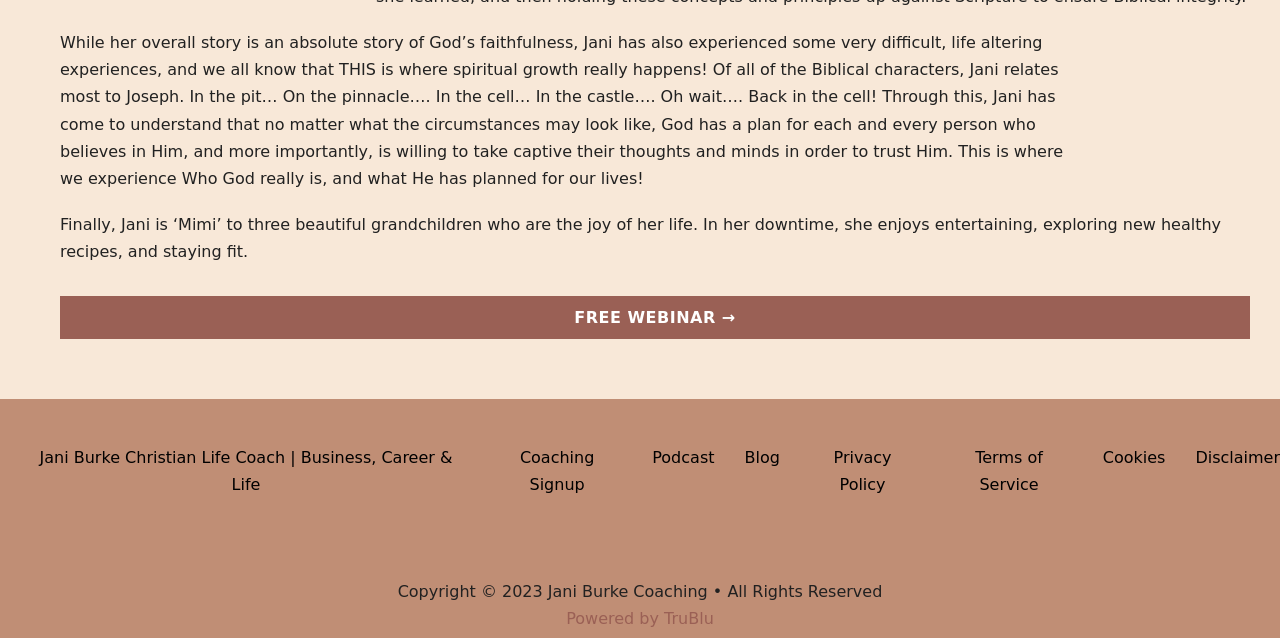Bounding box coordinates are specified in the format (top-left x, top-left y, bottom-right x, bottom-right y). All values are floating point numbers bounded between 0 and 1. Please provide the bounding box coordinate of the region this sentence describes: FREE WEBINAR →

[0.047, 0.463, 0.977, 0.531]